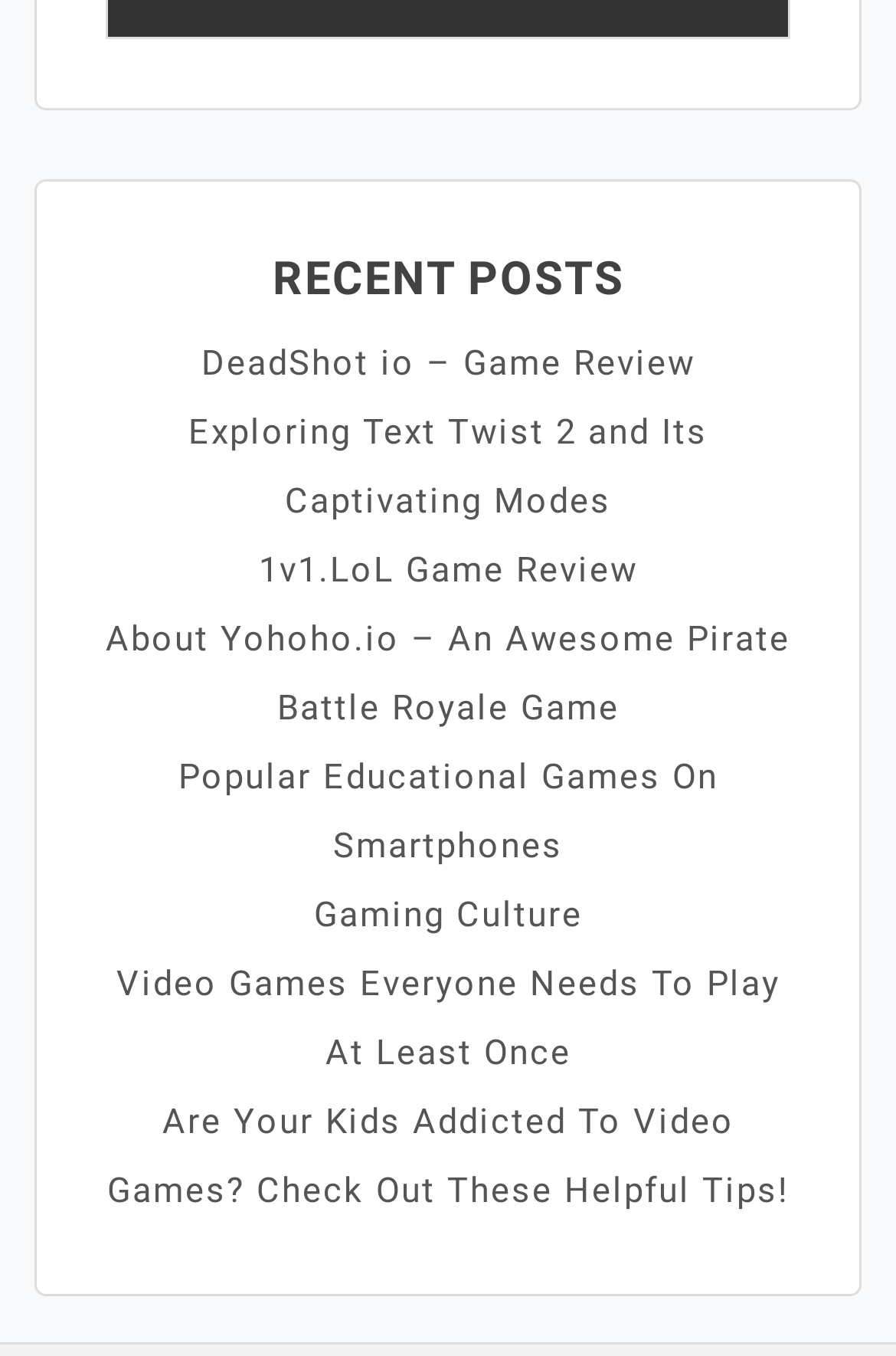Determine the bounding box coordinates of the element's region needed to click to follow the instruction: "explore Exploring Text Twist 2 article". Provide these coordinates as four float numbers between 0 and 1, formatted as [left, top, right, bottom].

[0.21, 0.303, 0.79, 0.384]